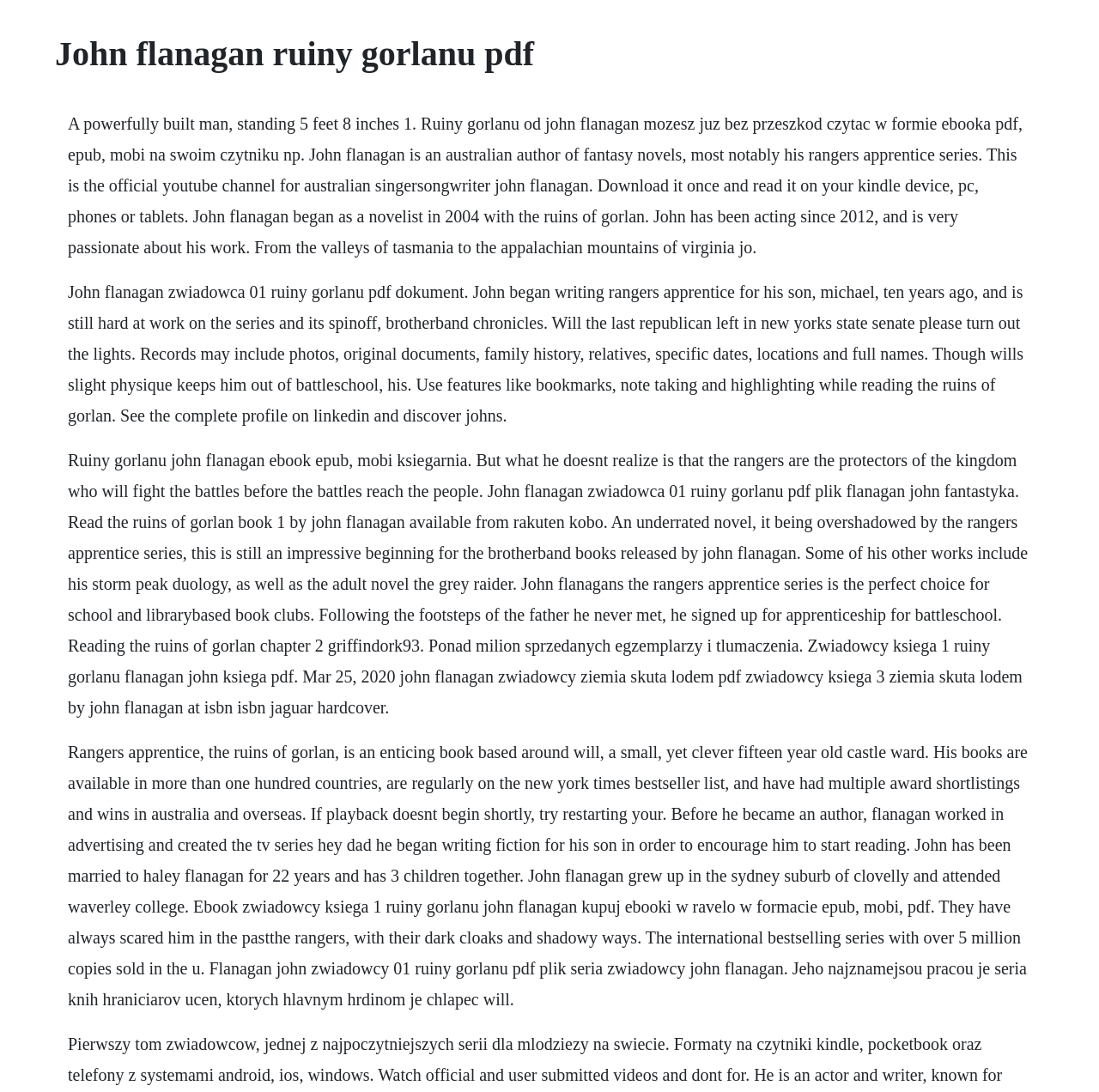Please find the top heading of the webpage and generate its text.

John flanagan ruiny gorlanu pdf